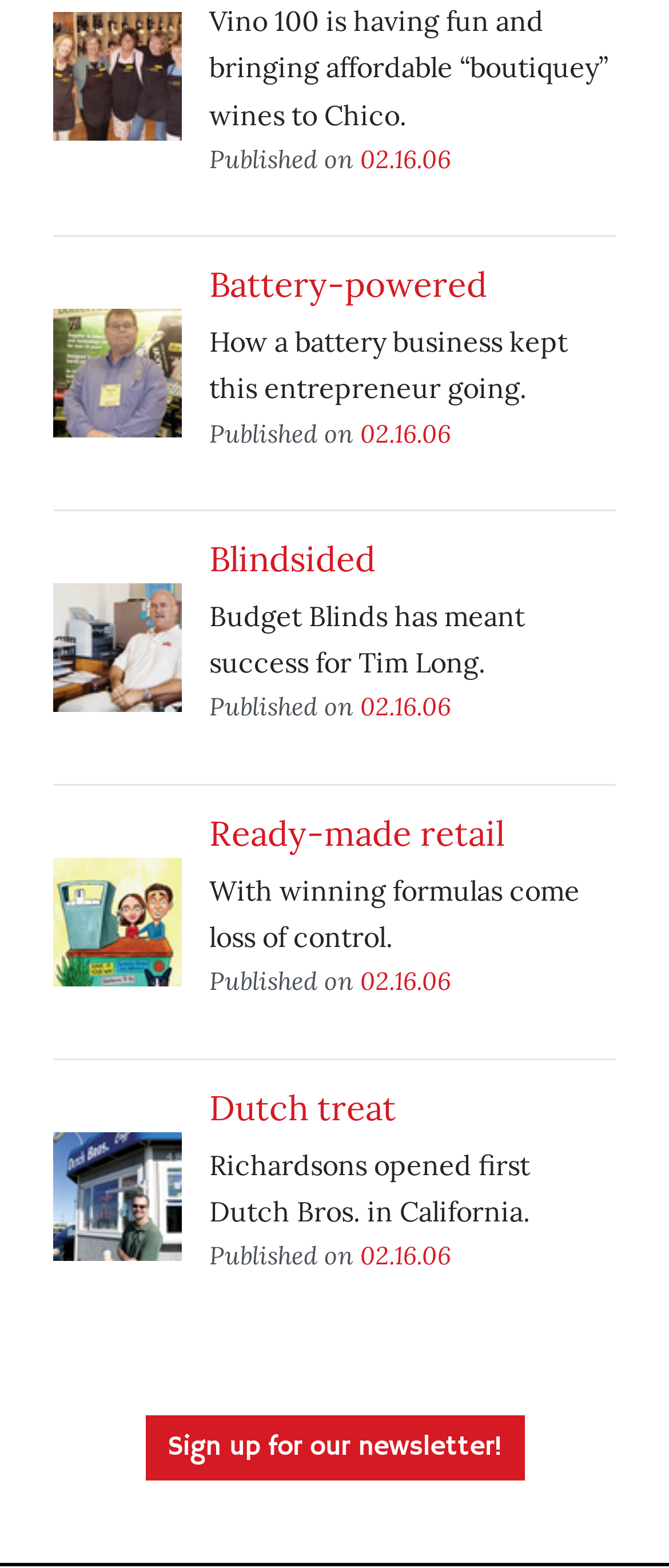Identify the bounding box coordinates of the clickable region necessary to fulfill the following instruction: "Read 'Vino 100 is having fun and bringing affordable “boutiquey” wines to Chico.'". The bounding box coordinates should be four float numbers between 0 and 1, i.e., [left, top, right, bottom].

[0.313, 0.002, 0.91, 0.084]